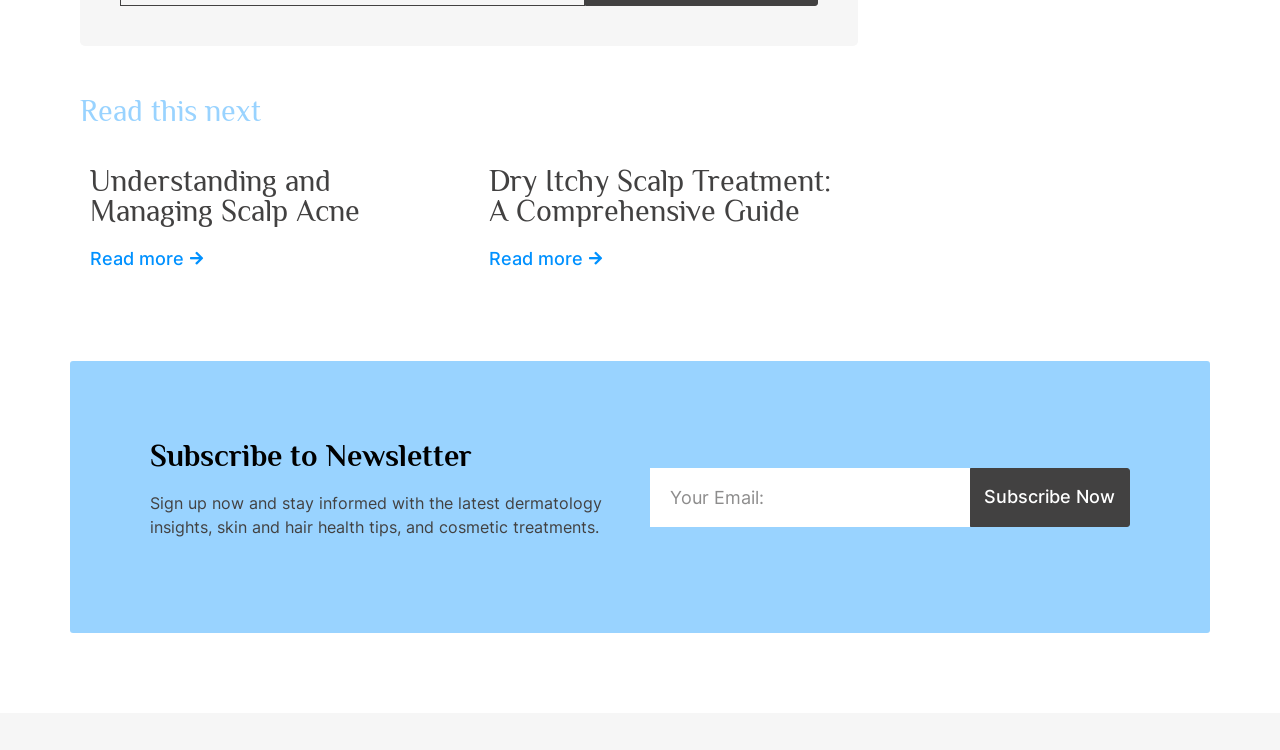What is the topic of the first article?
Please interpret the details in the image and answer the question thoroughly.

The first article's heading is 'Understanding and Managing Scalp Acne', which indicates that the topic of the article is scalp acne.